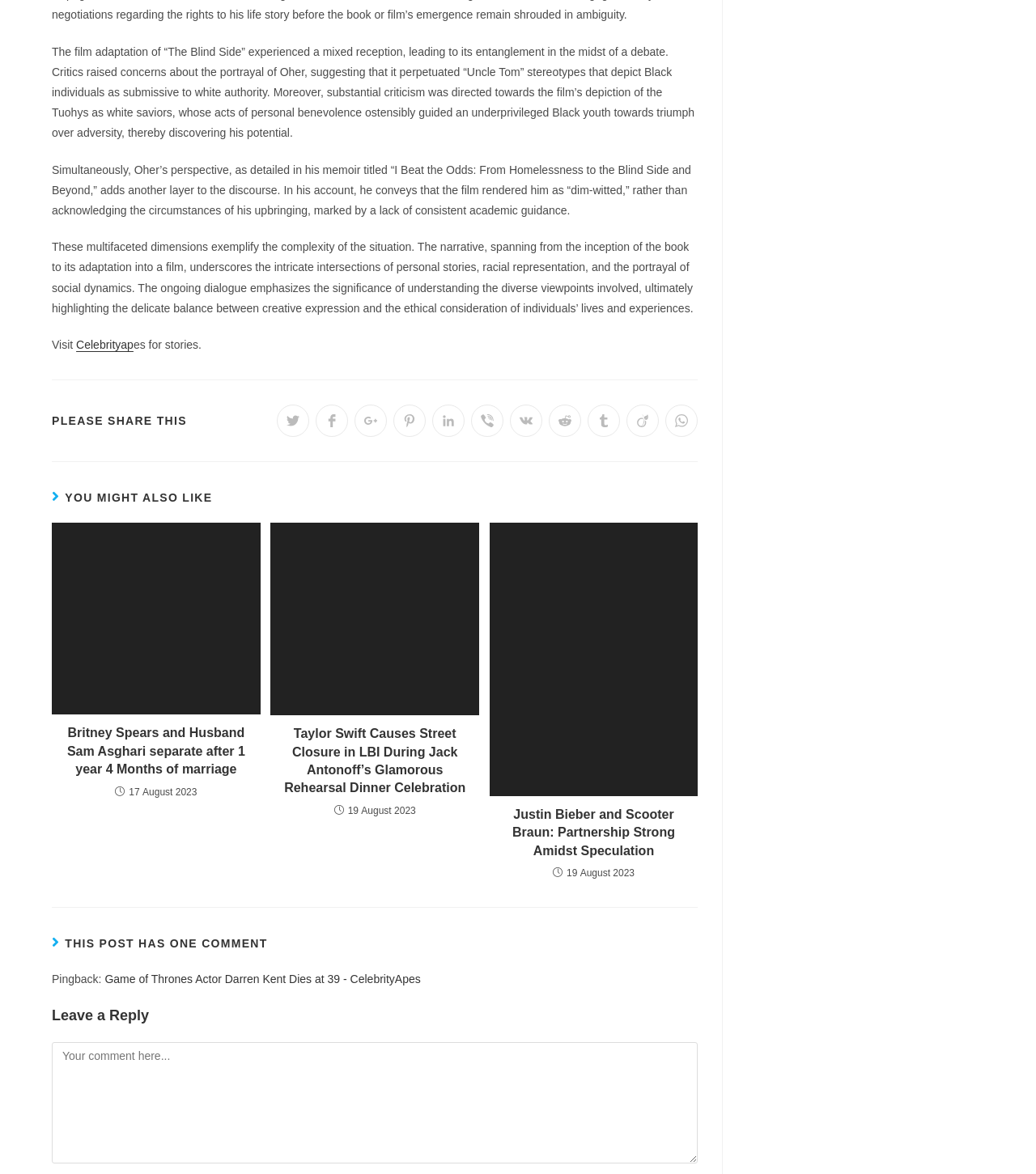Using the element description: "Celebrityap", determine the bounding box coordinates. The coordinates should be in the format [left, top, right, bottom], with values between 0 and 1.

[0.074, 0.288, 0.129, 0.299]